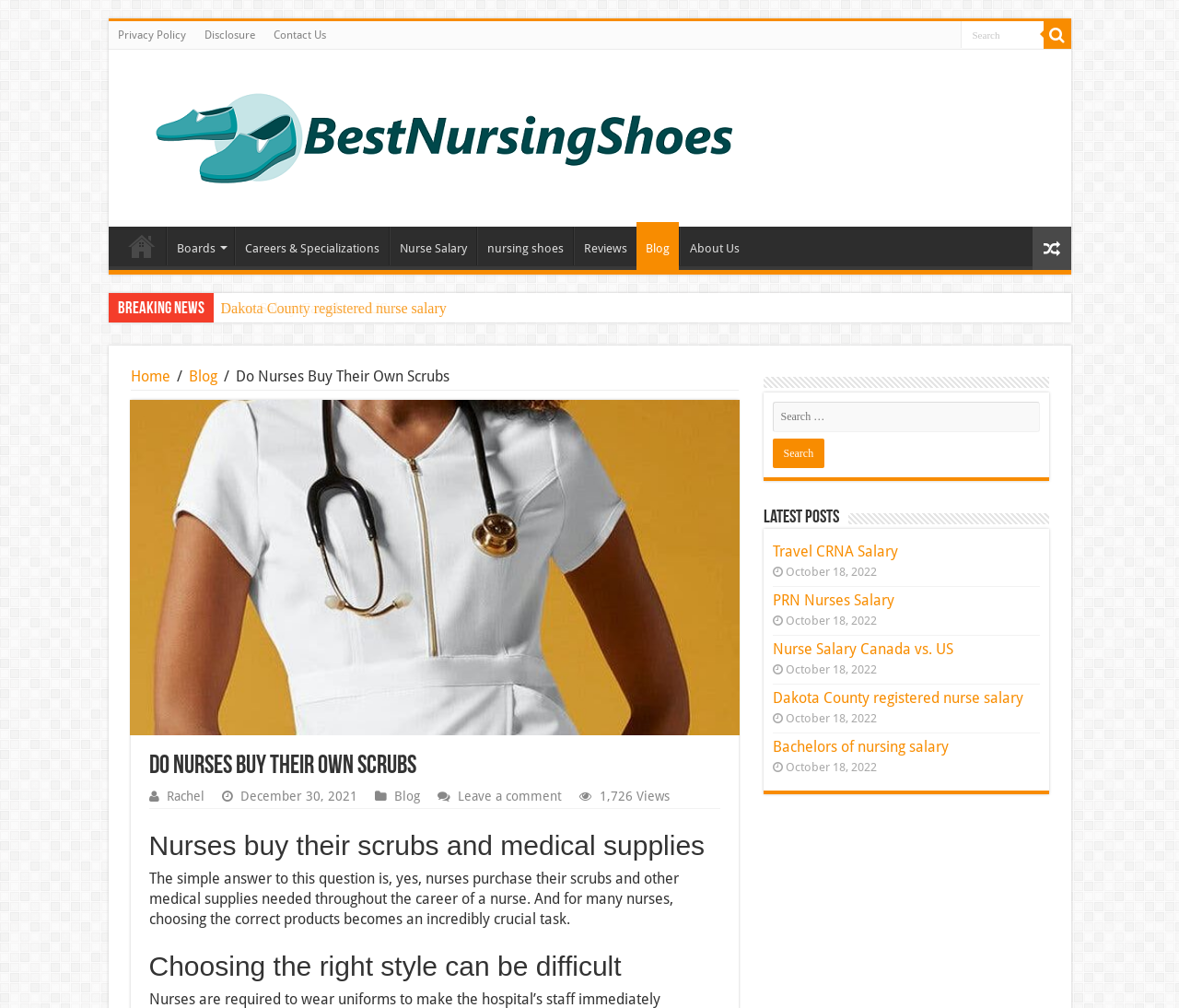Please identify the bounding box coordinates of the element's region that I should click in order to complete the following instruction: "Contact Us". The bounding box coordinates consist of four float numbers between 0 and 1, i.e., [left, top, right, bottom].

[0.224, 0.021, 0.284, 0.048]